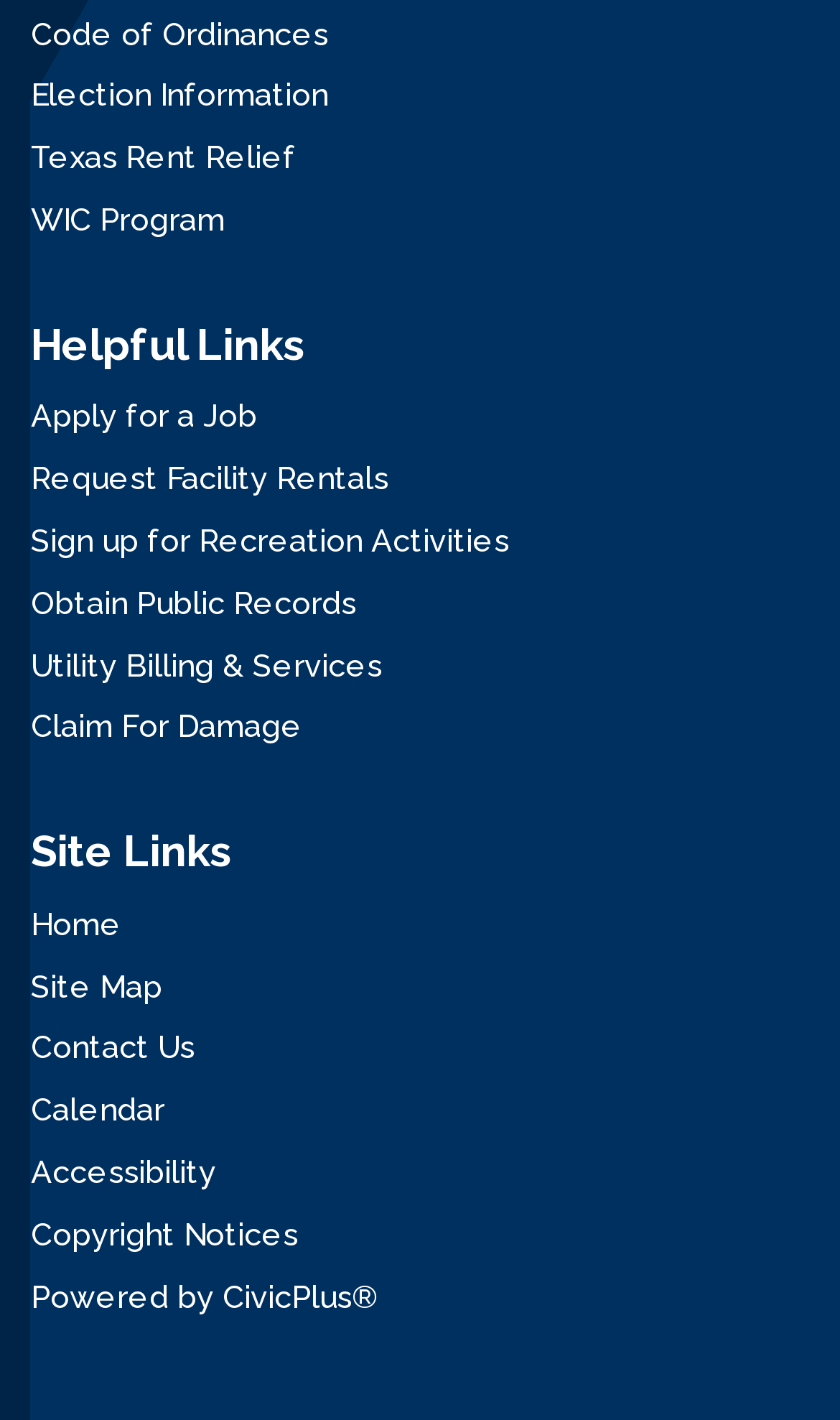What is the last link under 'Site Links'?
Examine the image closely and answer the question with as much detail as possible.

I looked at the 'Site Links' region and found the last link, which is 'Powered by CivicPlus®'.